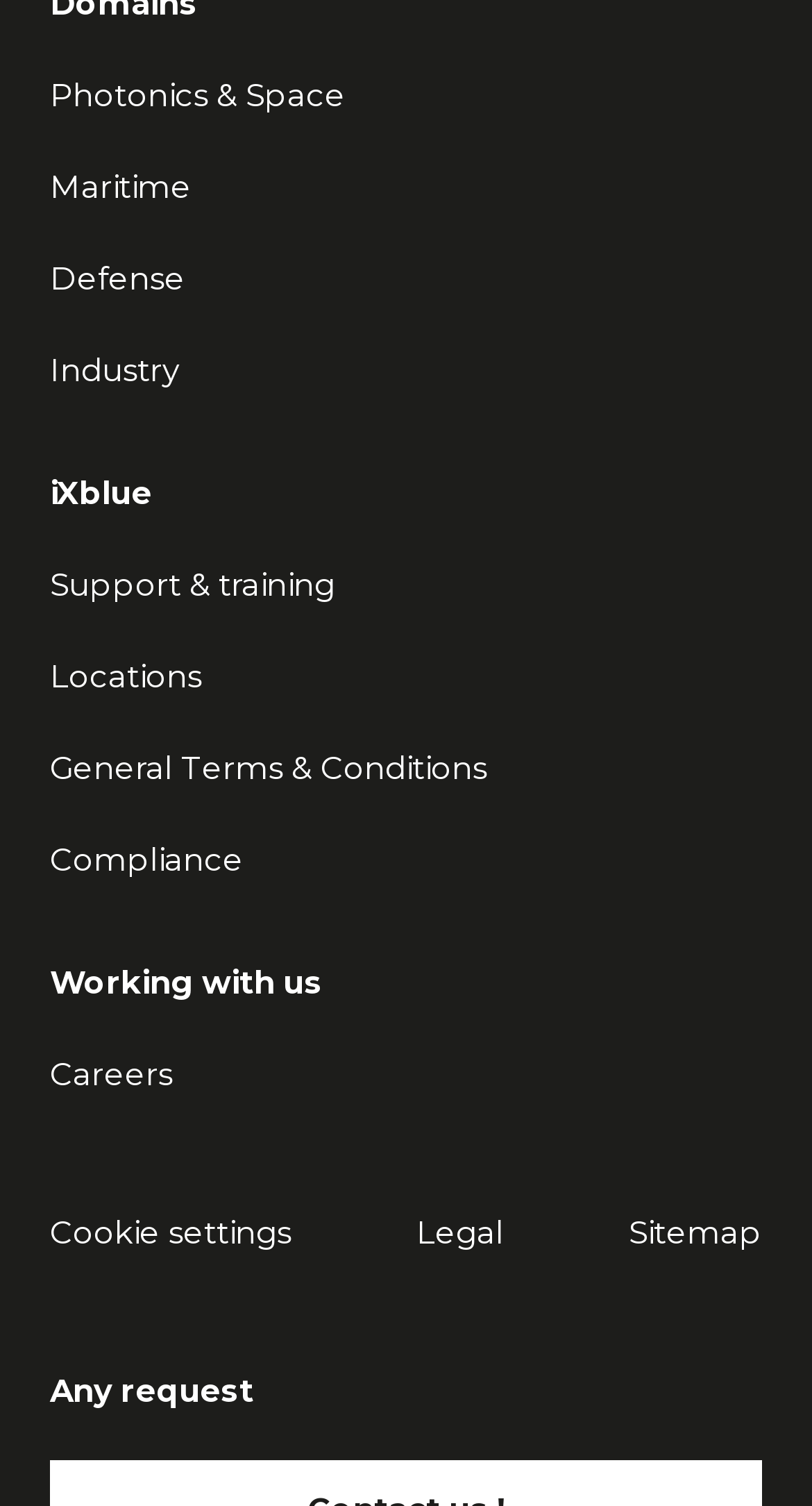Can you give a comprehensive explanation to the question given the content of the image?
What are the main categories of iXblue?

By examining the links at the top of the webpage, I found that the main categories of iXblue are Photonics, Maritime, Defense, and Industry, which are likely the main areas of business or expertise of the company.